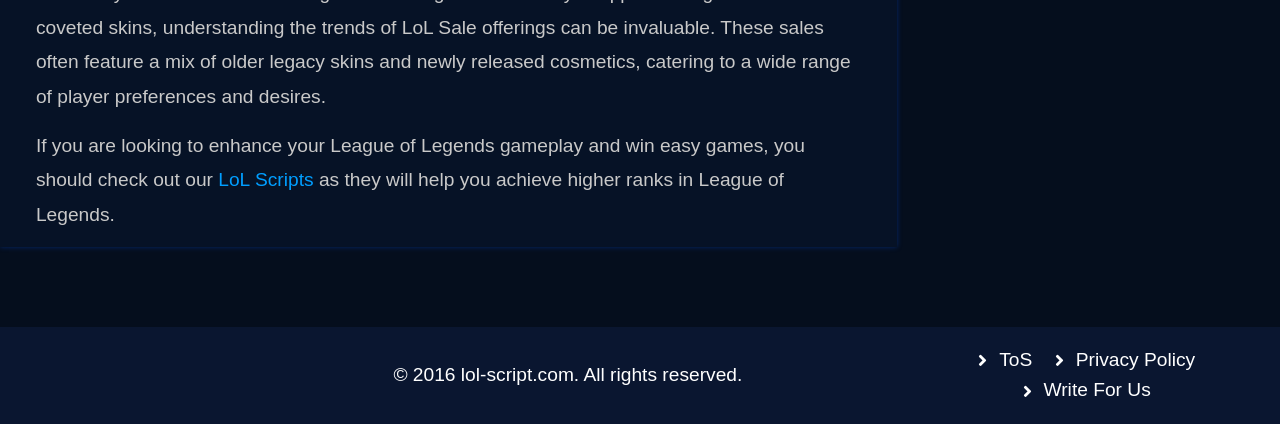With reference to the image, please provide a detailed answer to the following question: What is the main topic of this website?

The main topic of this website is League of Legends, as indicated by the text 'If you are looking to enhance your League of Legends gameplay and win easy games...' at the top of the page.